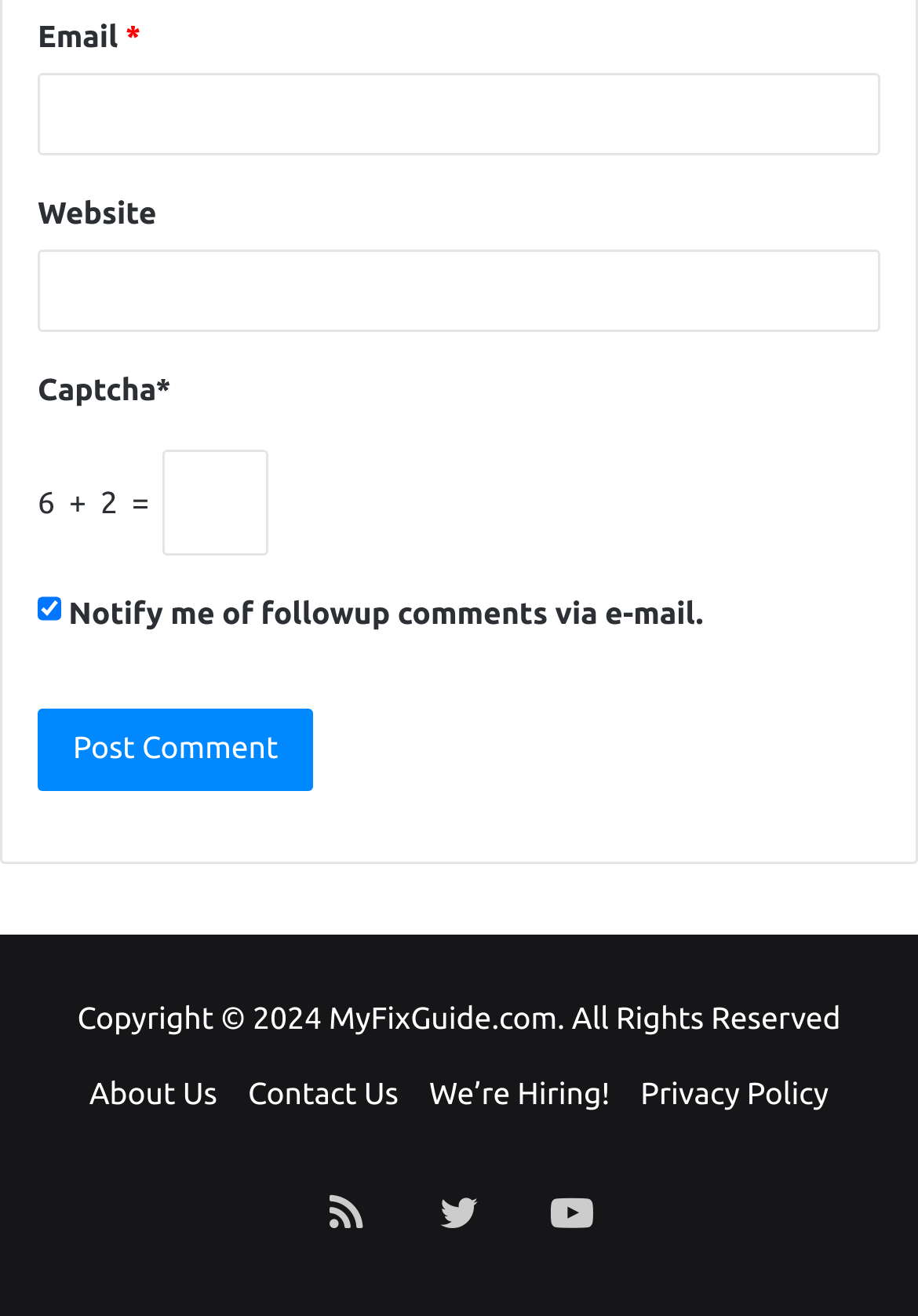Please specify the bounding box coordinates of the area that should be clicked to accomplish the following instruction: "post a comment". The coordinates should consist of four float numbers between 0 and 1, i.e., [left, top, right, bottom].

[0.041, 0.07, 0.342, 0.132]